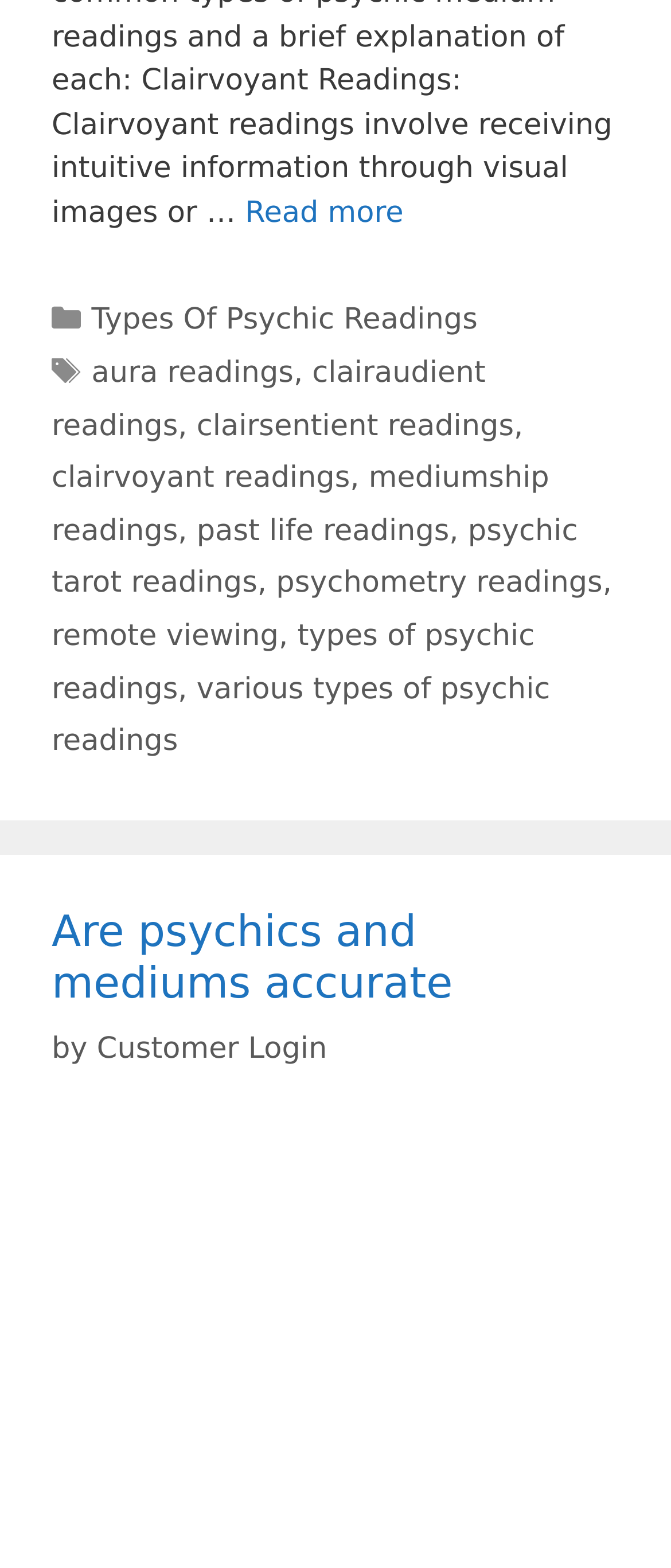Could you locate the bounding box coordinates for the section that should be clicked to accomplish this task: "Learn about aura readings".

[0.136, 0.227, 0.438, 0.249]